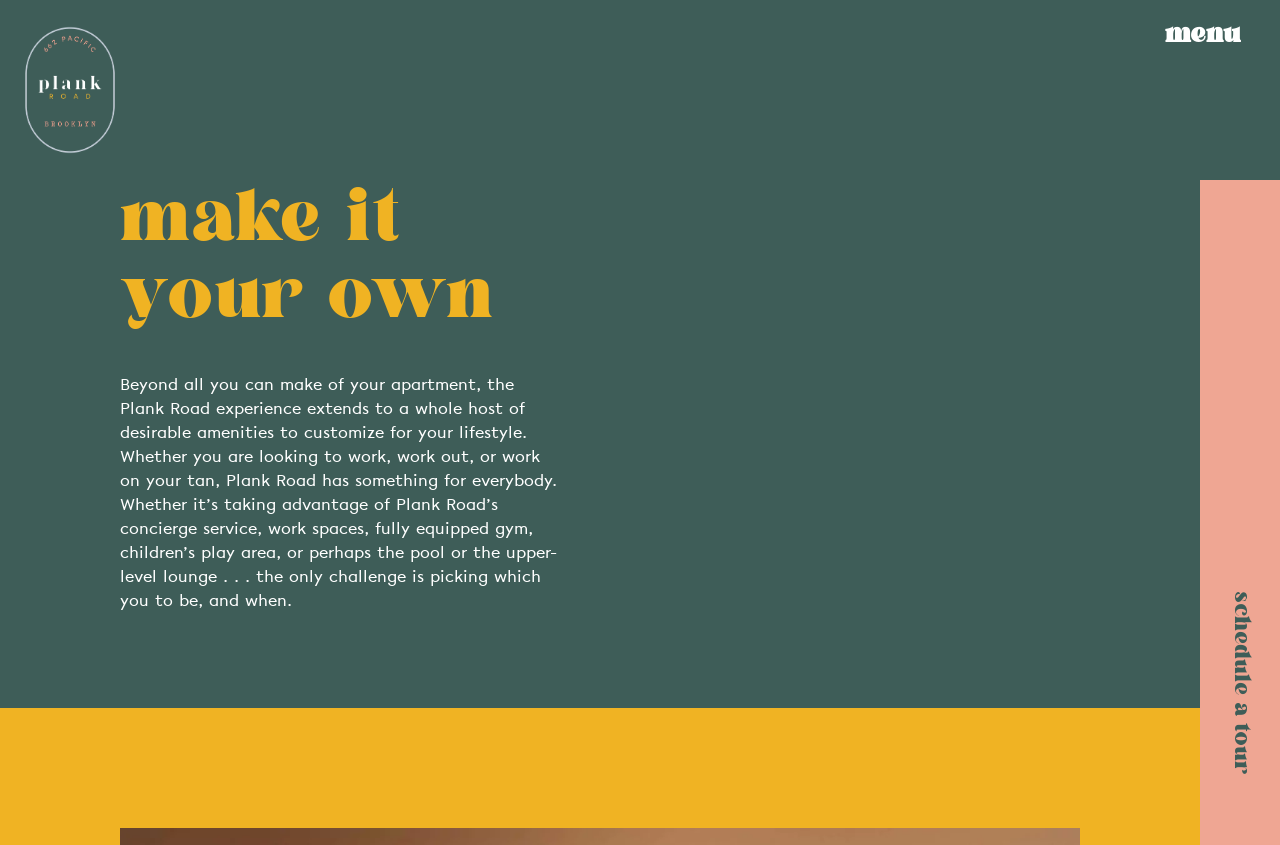Find the bounding box coordinates for the HTML element specified by: "Parent Update".

None